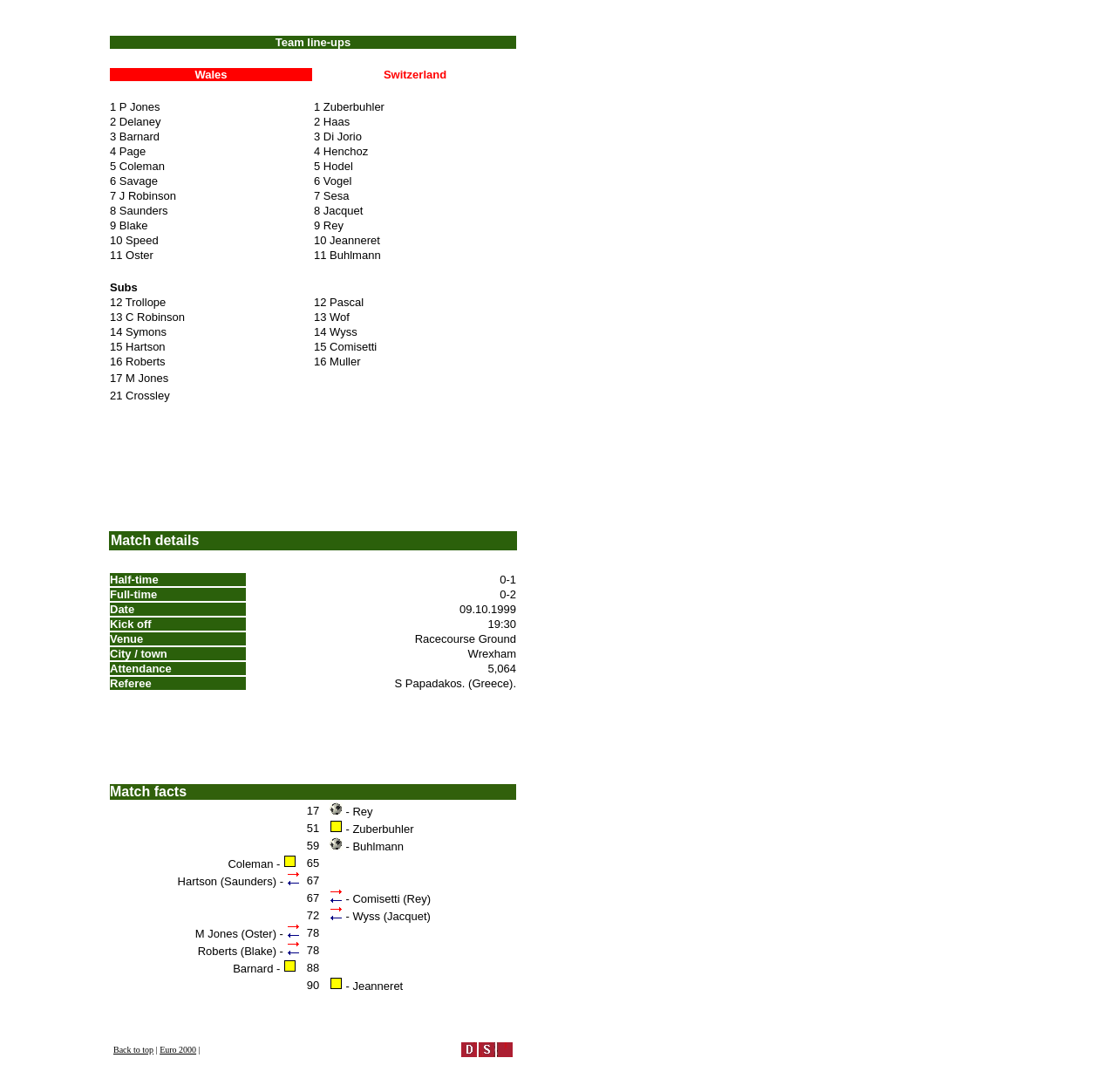How many players are listed for each team?
Answer the question in a detailed and comprehensive manner.

I counted the number of rows in the table, excluding the header row and the 'Subs' row. Each row represents a player, and there are 11 rows for each team, indicating that 11 players are listed for each team.